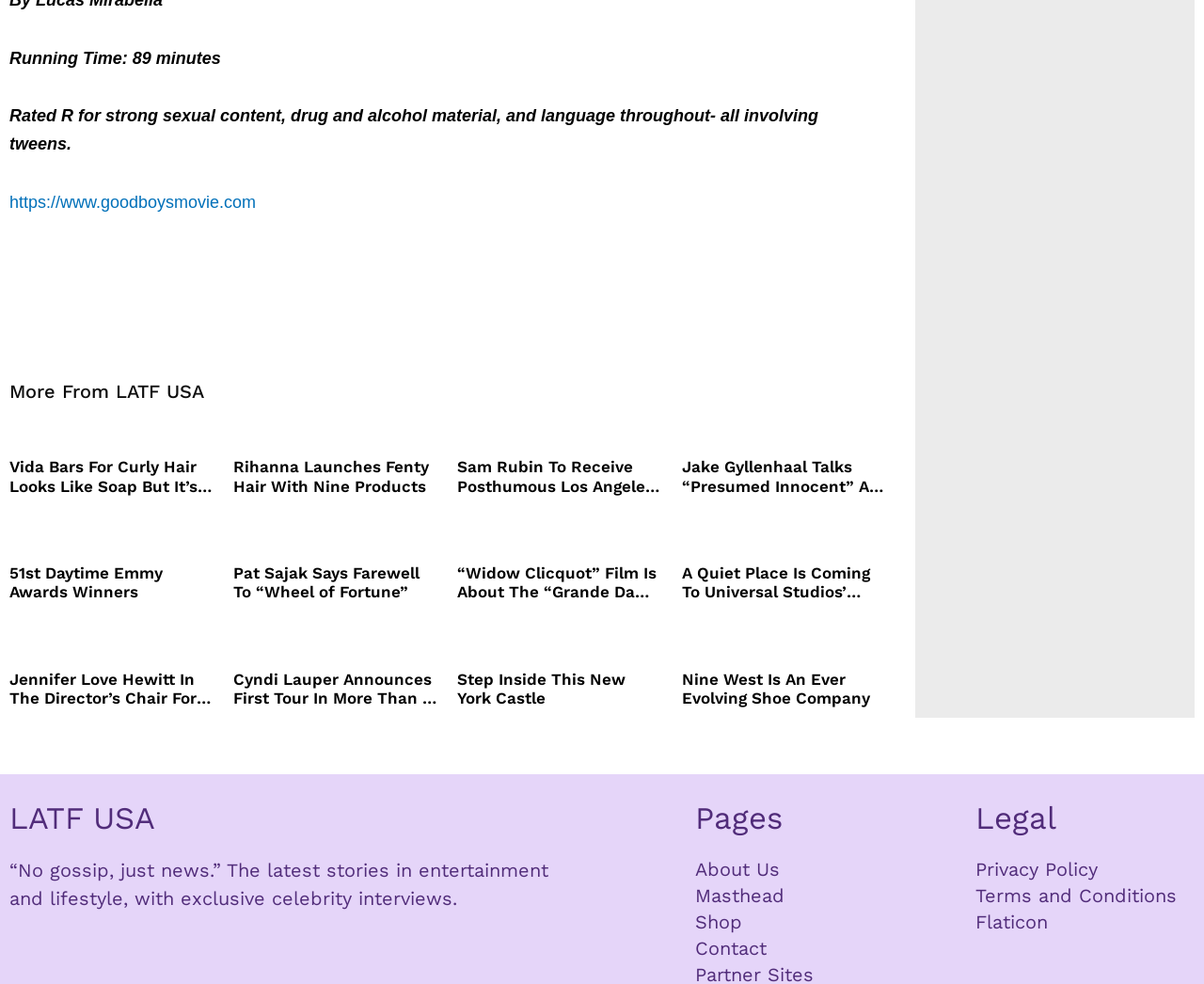What is the name of the website?
Please answer using one word or phrase, based on the screenshot.

LATF USA